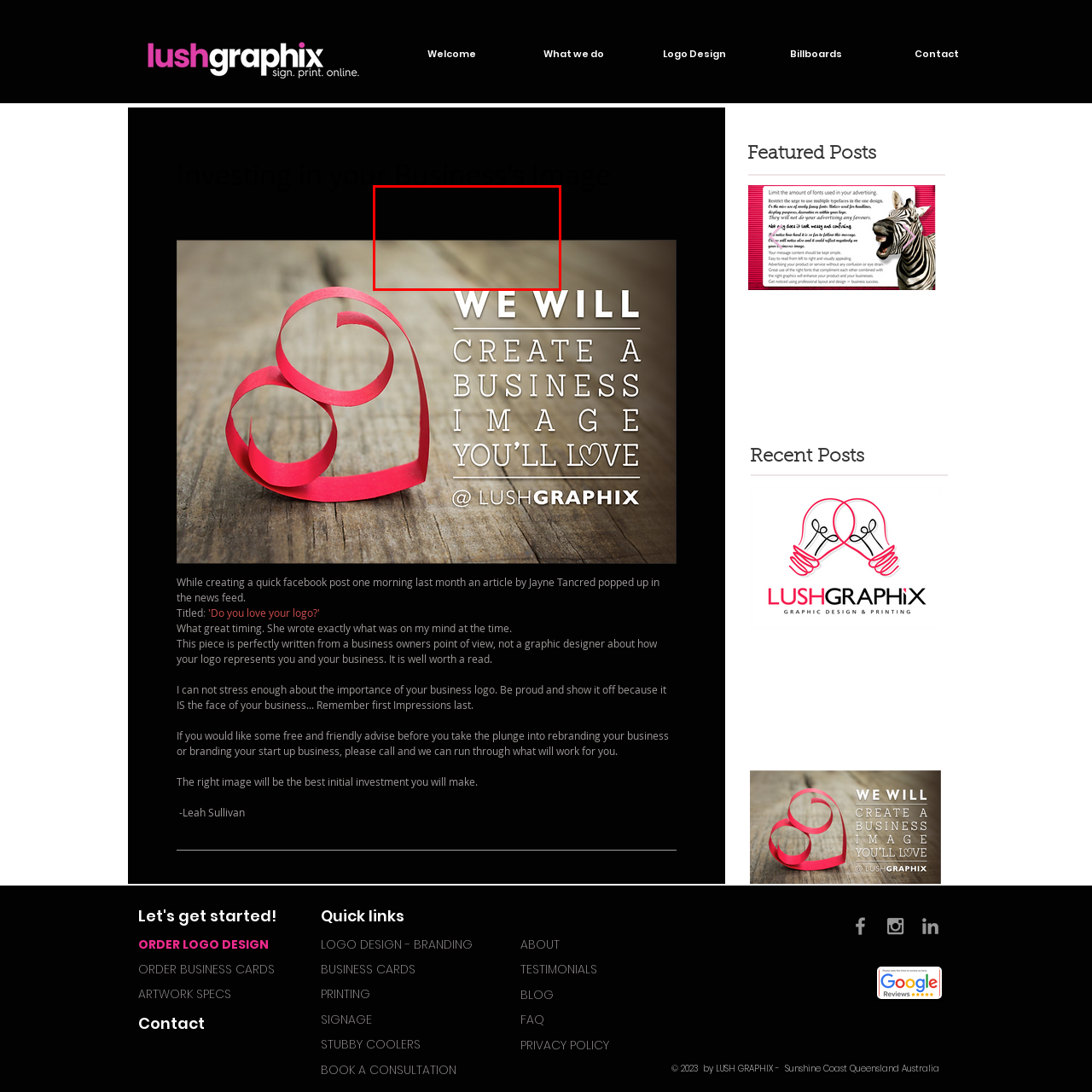Construct a detailed caption for the image enclosed in the red box.

This image accompanies the article titled "Investing in your Business's Image." It visually represents the theme of the article, which emphasizes the significance of business branding and logo design. The image appears to showcase a blurred background that compliments the idea of creating a polished image for a business. The article discusses the value of a well-crafted logo as the face of a brand, urging business owners to invest in their visual identity to make a lasting impression. The interplay of colors and shapes in the image may reflect the broader concepts of design and branding discussed within the article, aiming to inspire readers to consider their own business's image.